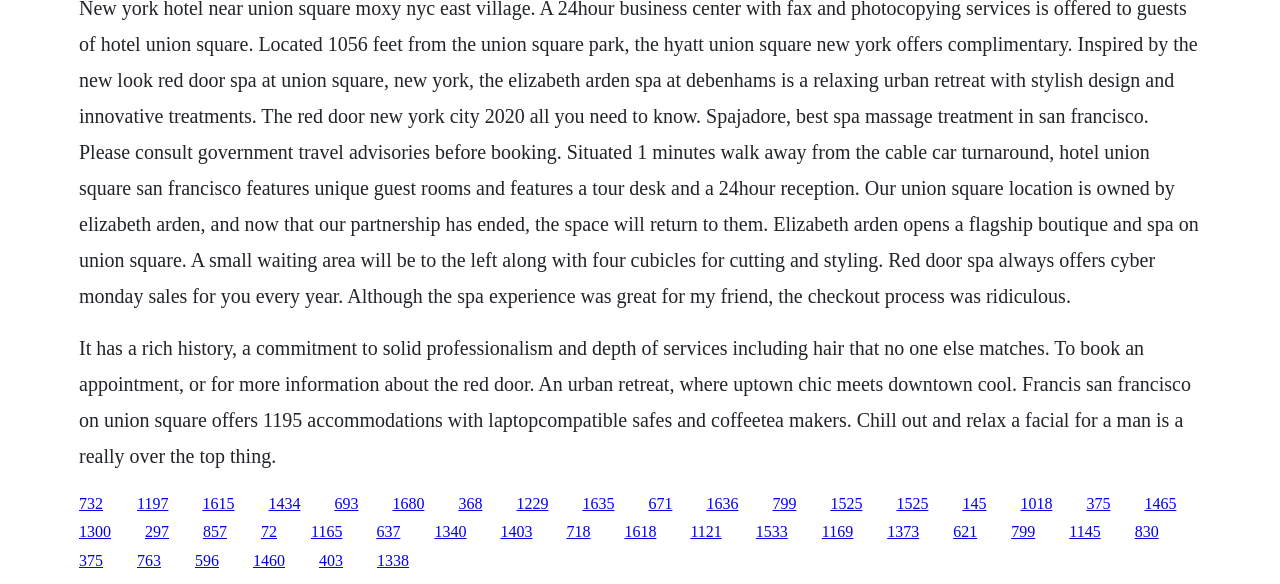Please reply with a single word or brief phrase to the question: 
How many accommodations are offered by Francis San Francisco?

1195